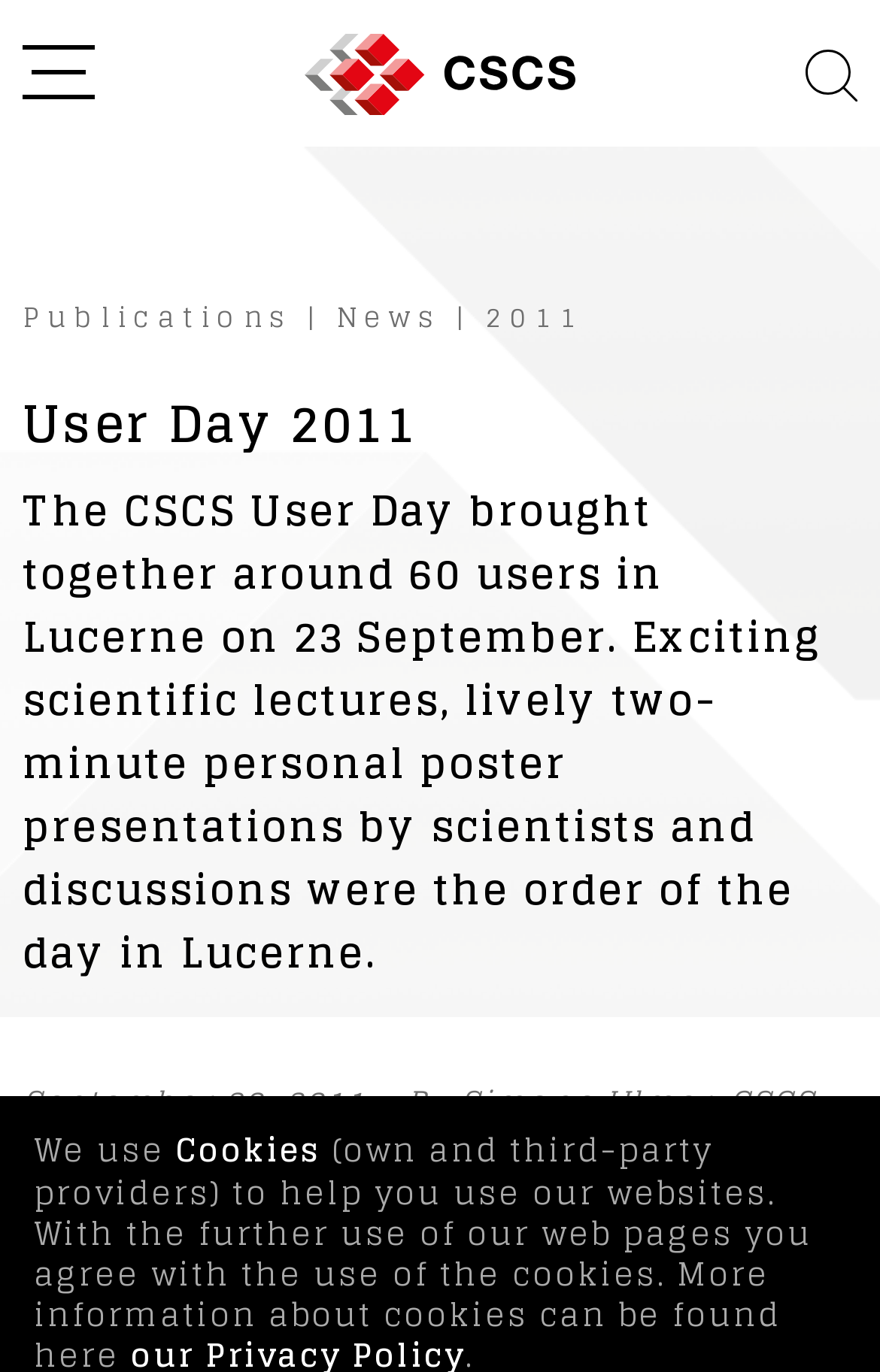With reference to the image, please provide a detailed answer to the following question: How many users attended the CSCS User Day 2011?

The webpage text 'The CSCS User Day brought together around 60 users in Lucerne on 23 September.' provides the approximate number of users who attended the event.